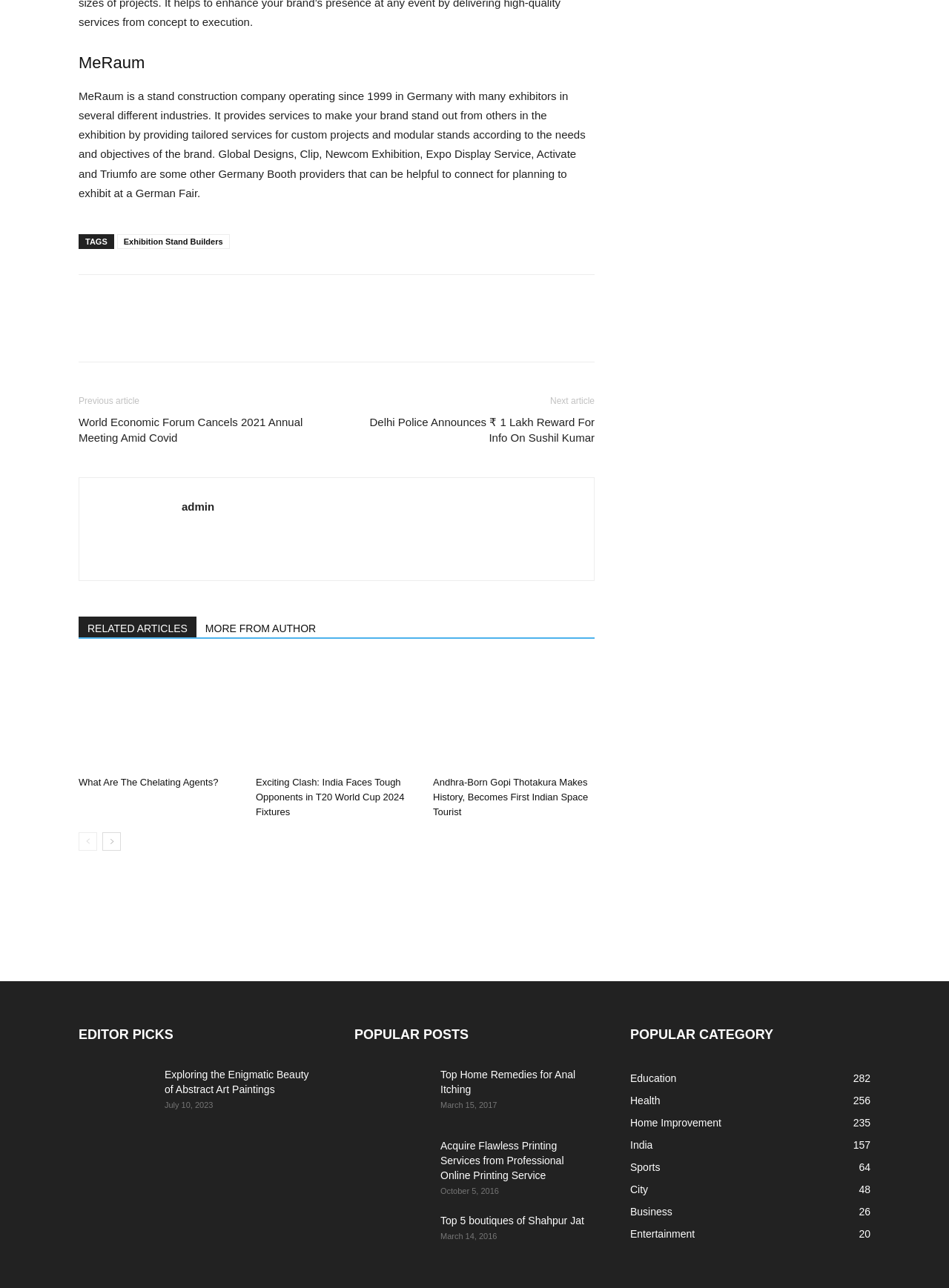Use one word or a short phrase to answer the question provided: 
How many links are there in the footer section?

7